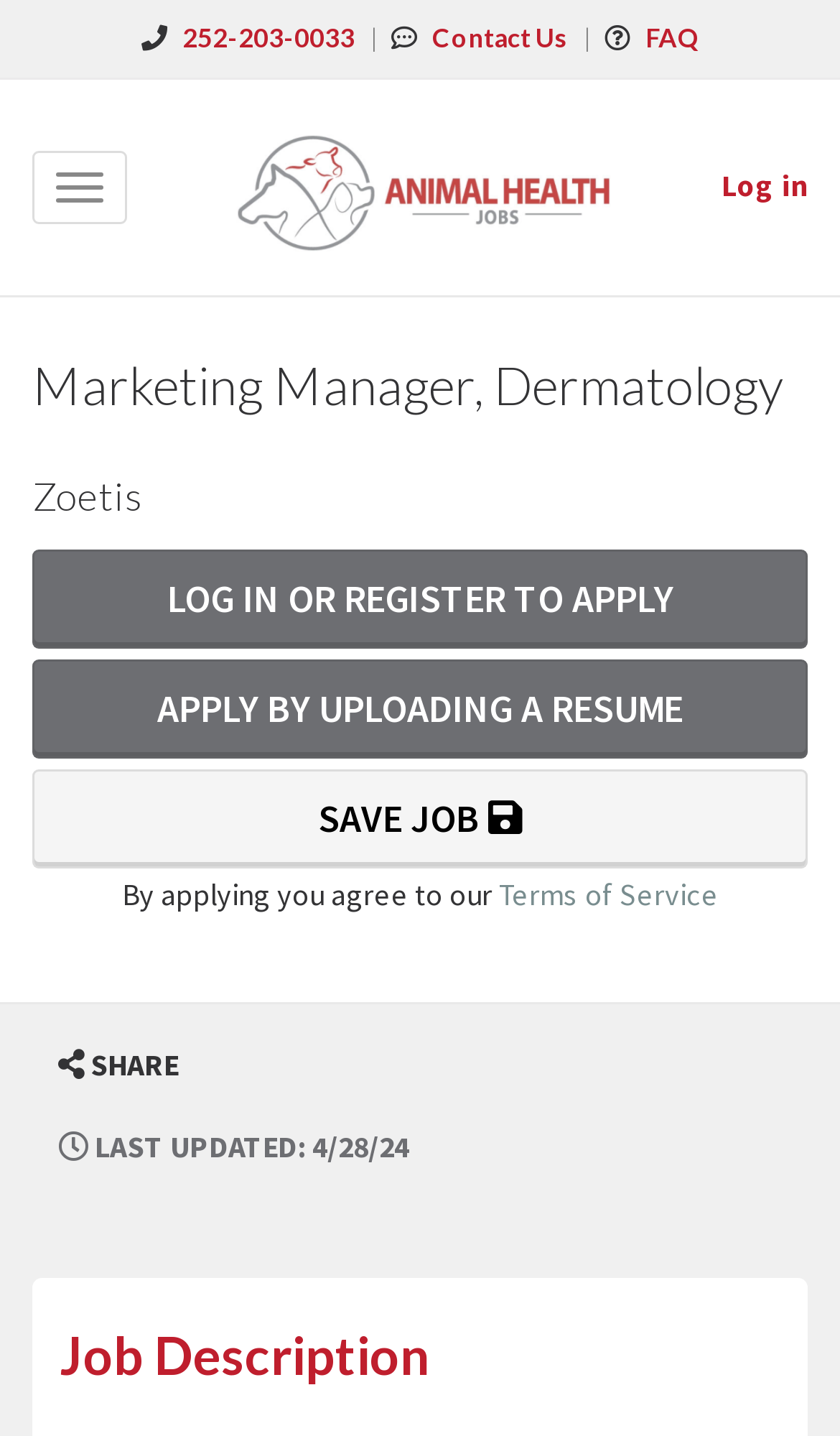What is the date the job was last updated?
Please give a detailed and elaborate answer to the question.

I found the date the job was last updated by looking at the StaticText element with the text 'LAST UPDATED: 4/28/24' located at the bottom of the page.